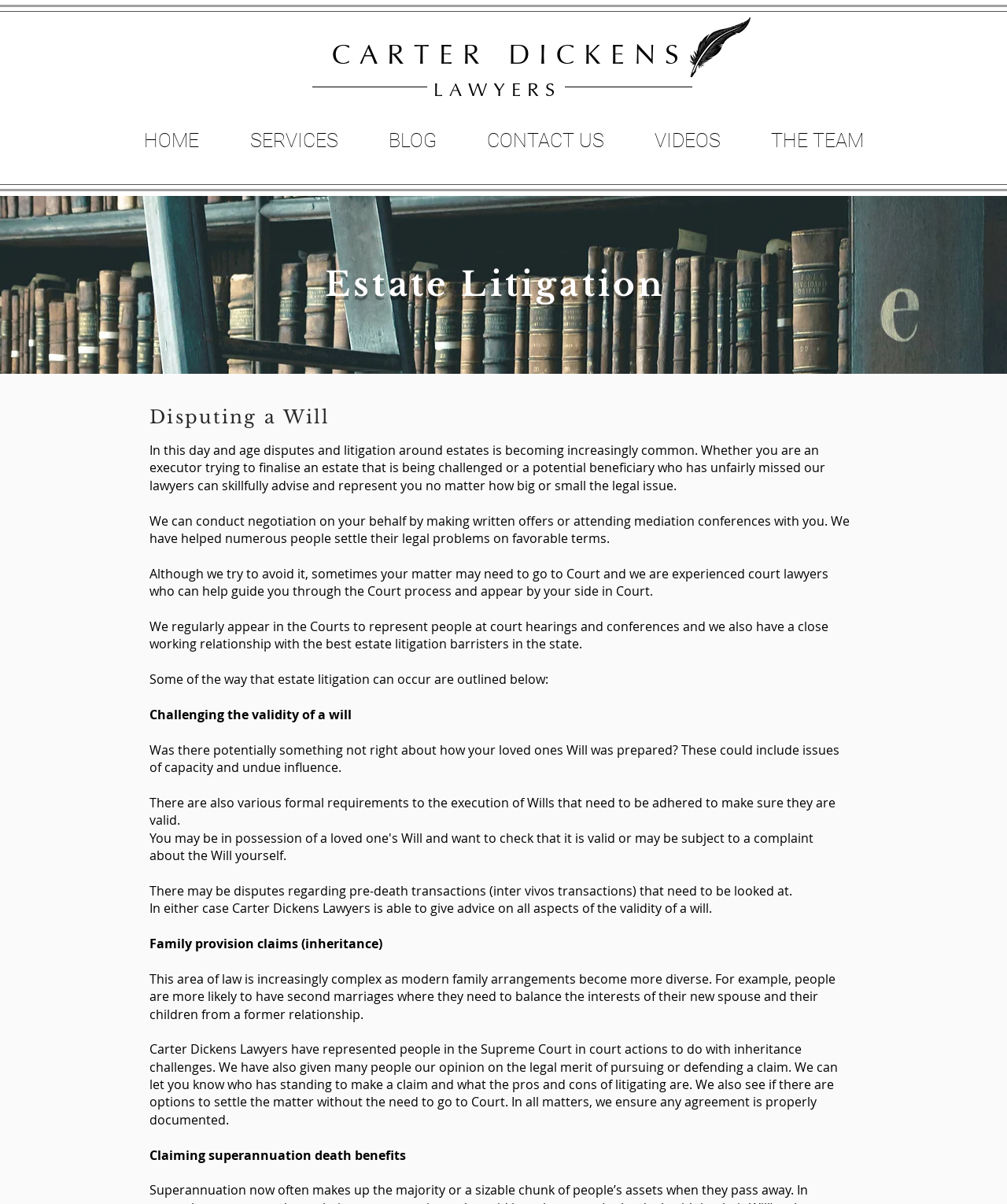Generate the text content of the main heading of the webpage.

C A R T E R   D I C K E N S